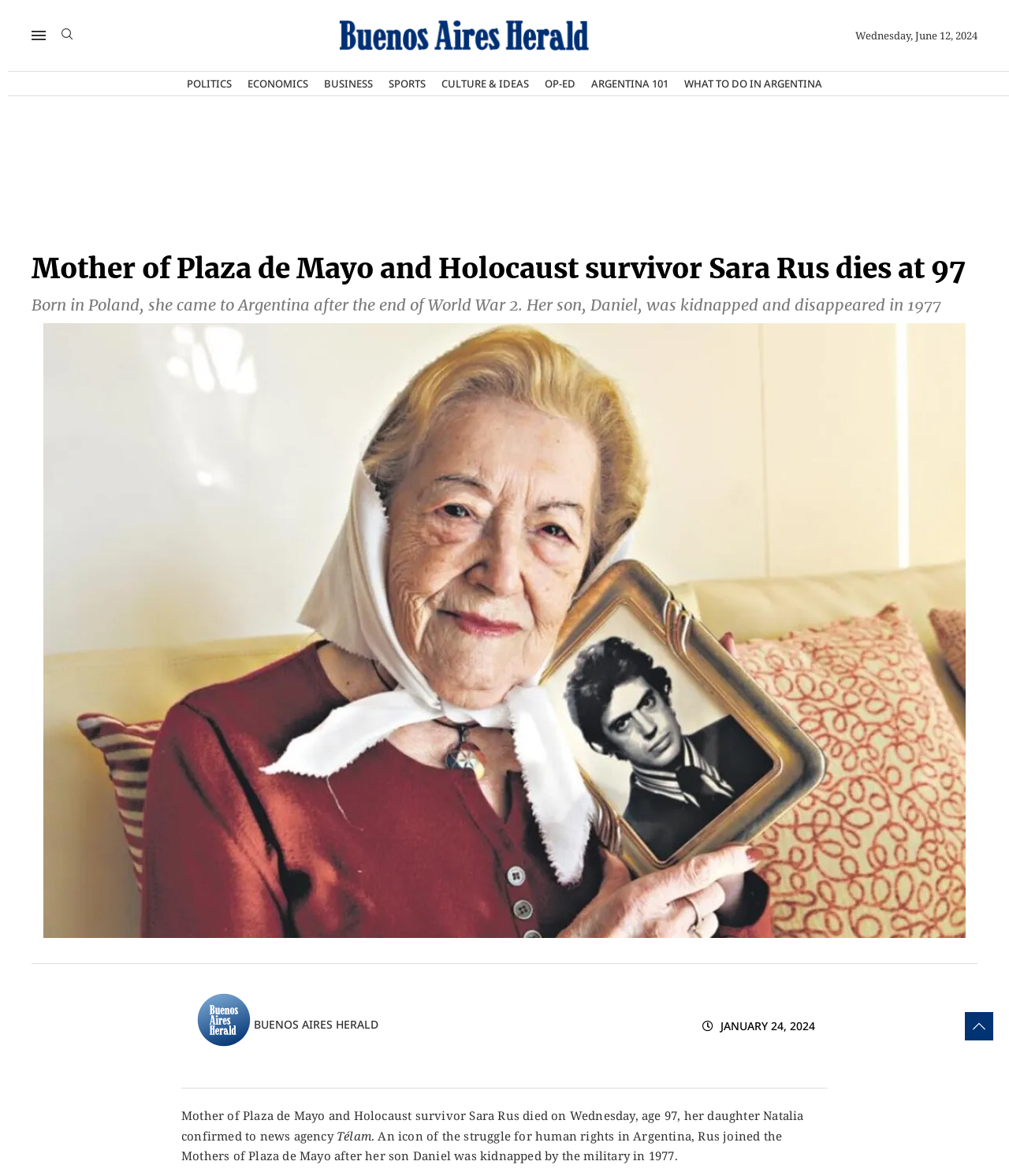Identify the bounding box coordinates for the element that needs to be clicked to fulfill this instruction: "Go to the Buenos Aires Herald homepage". Provide the coordinates in the format of four float numbers between 0 and 1: [left, top, right, bottom].

[0.335, 0.013, 0.585, 0.026]